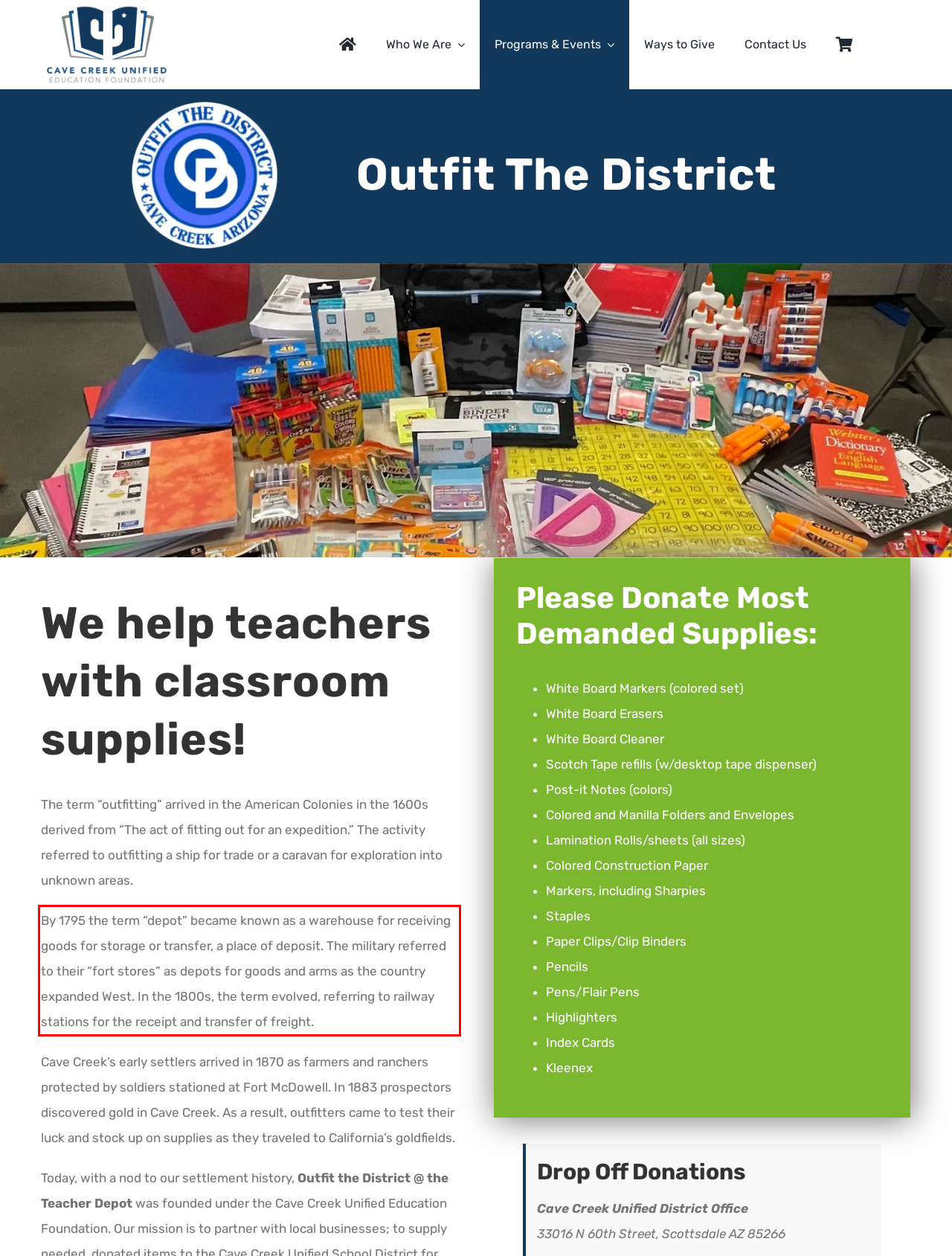Please perform OCR on the text content within the red bounding box that is highlighted in the provided webpage screenshot.

By 1795 the term “depot” became known as a warehouse for receiving goods for storage or transfer, a place of deposit. The military referred to their “fort stores” as depots for goods and arms as the country expanded West. In the 1800s, the term evolved, referring to railway stations for the receipt and transfer of freight.